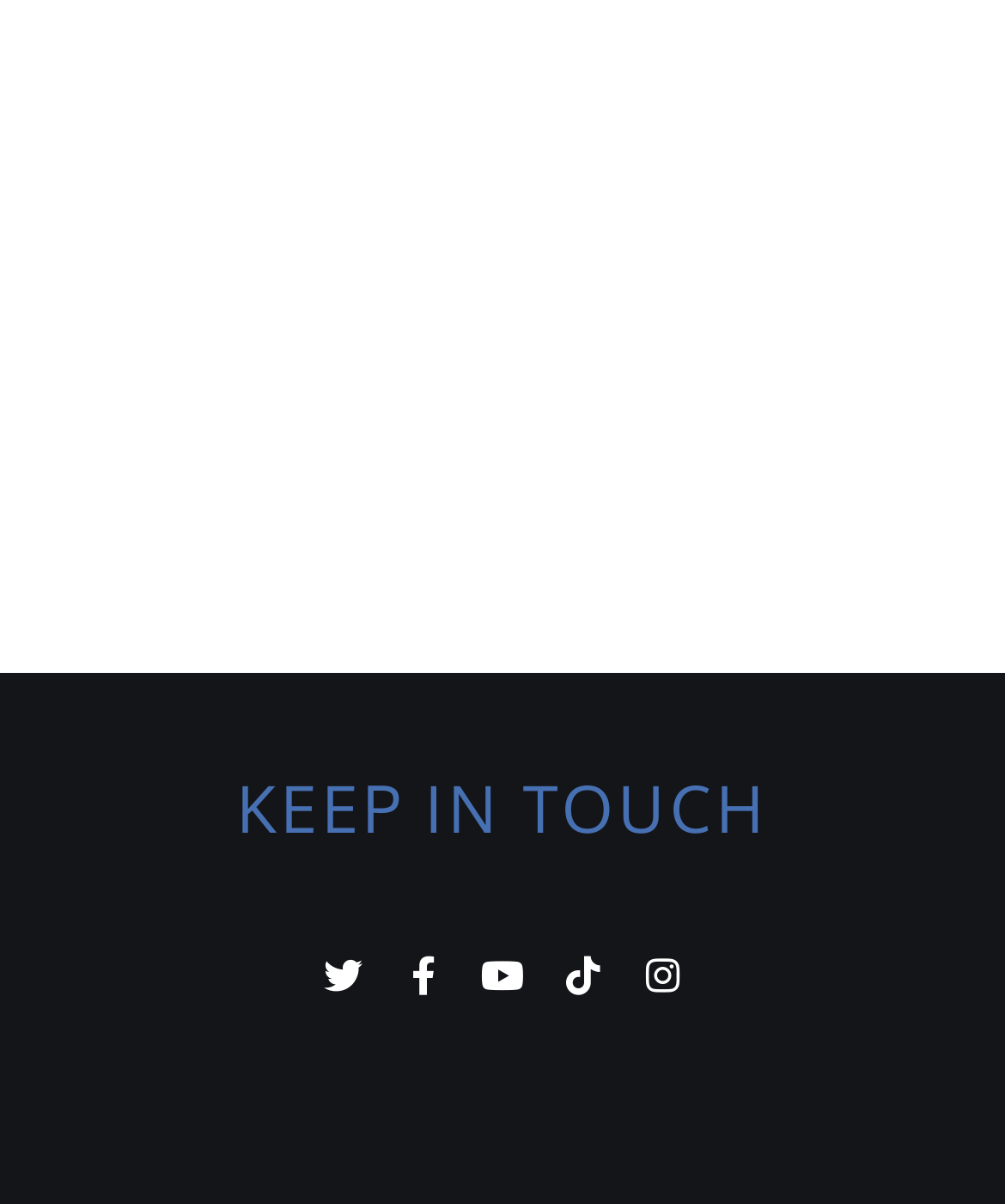Please specify the bounding box coordinates in the format (top-left x, top-left y, bottom-right x, bottom-right y), with values ranging from 0 to 1. Identify the bounding box for the UI component described as follows: Twitter

[0.322, 0.795, 0.36, 0.827]